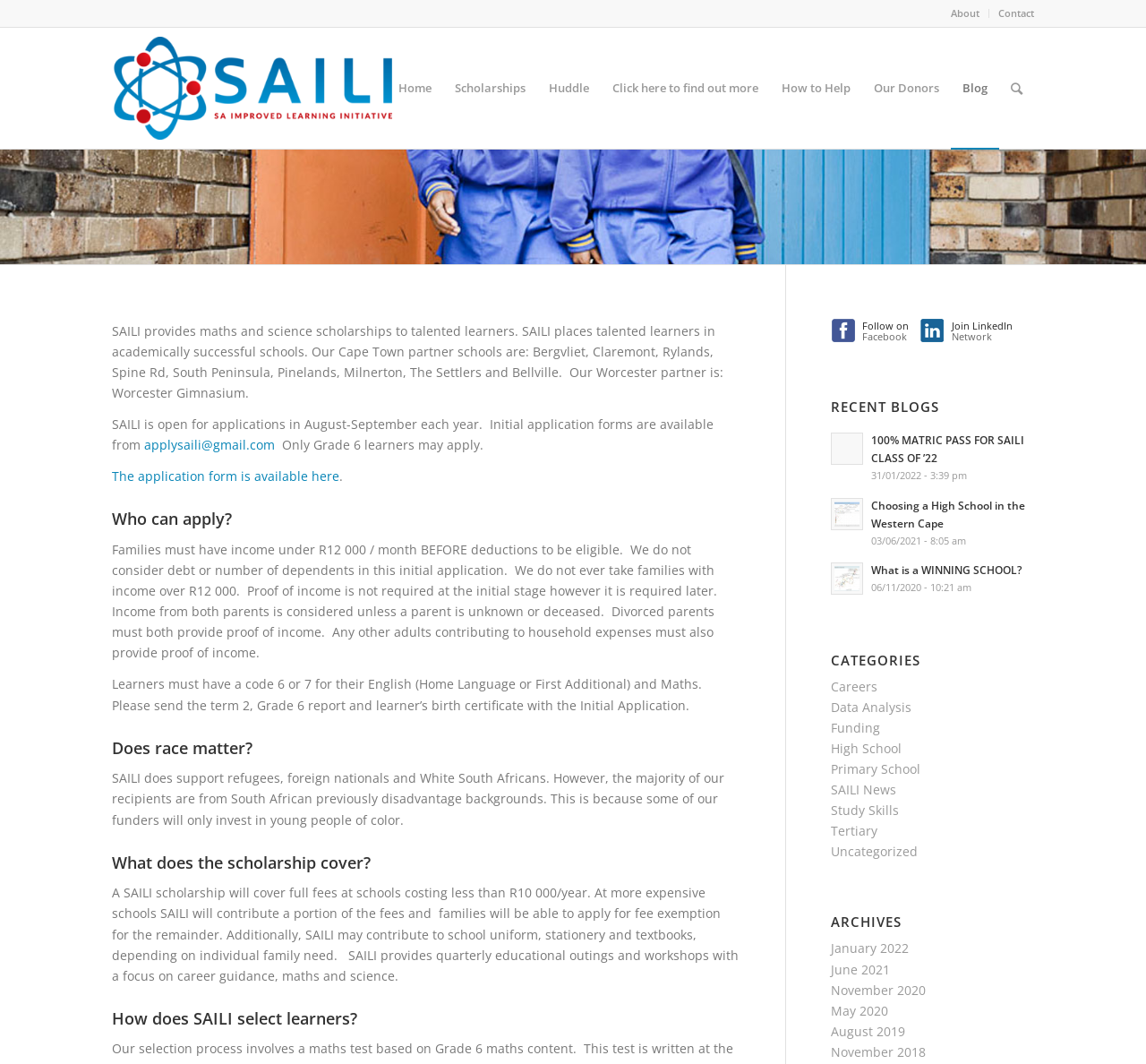Reply to the question with a single word or phrase:
What is required for the initial application?

Term 2, Grade 6 report and birth certificate